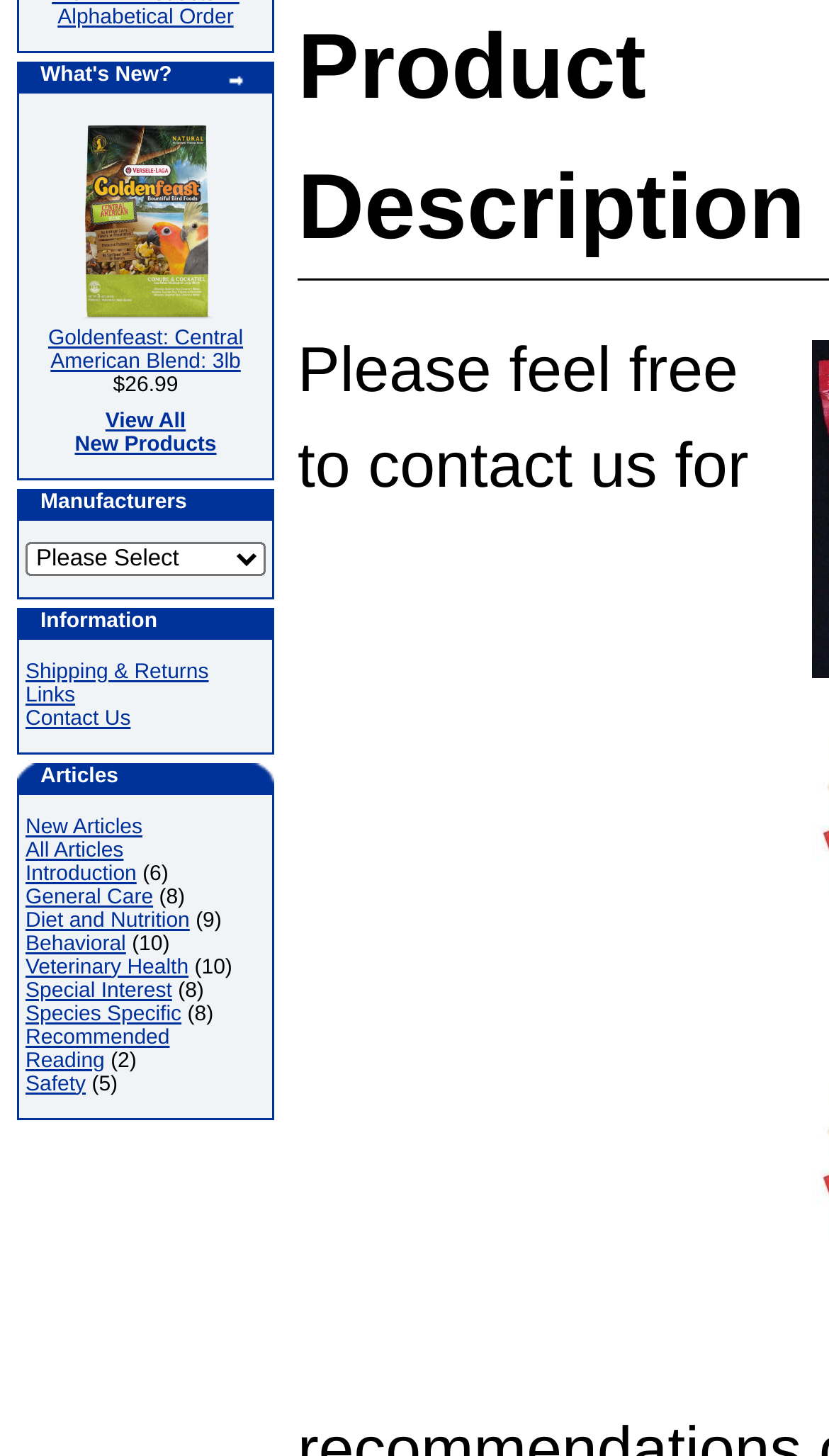Determine the bounding box for the HTML element described here: "View AllNew Products". The coordinates should be given as [left, top, right, bottom] with each number being a float between 0 and 1.

[0.09, 0.281, 0.261, 0.313]